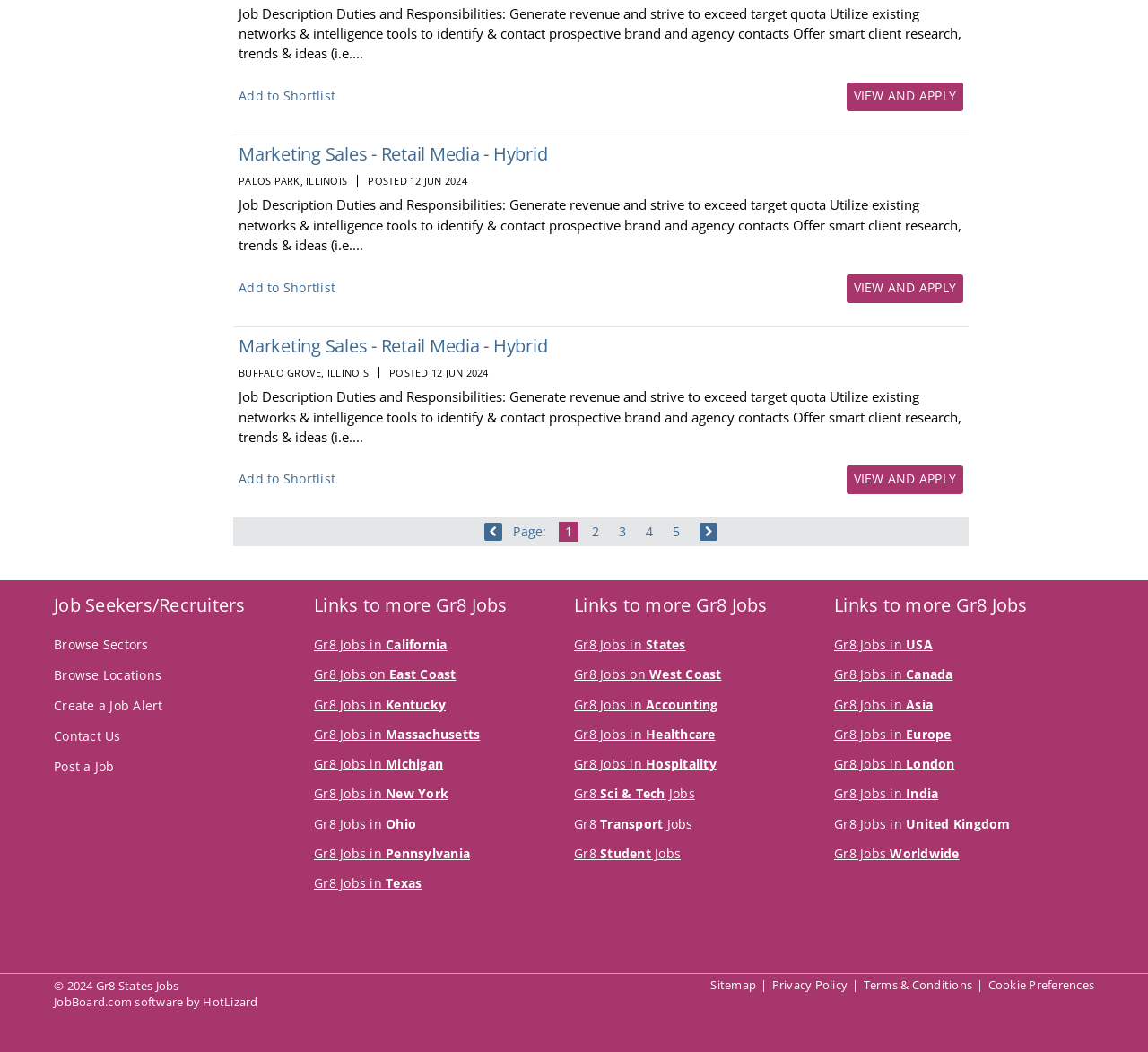Provide the bounding box coordinates for the area that should be clicked to complete the instruction: "Add to shortlist".

[0.208, 0.083, 0.292, 0.098]